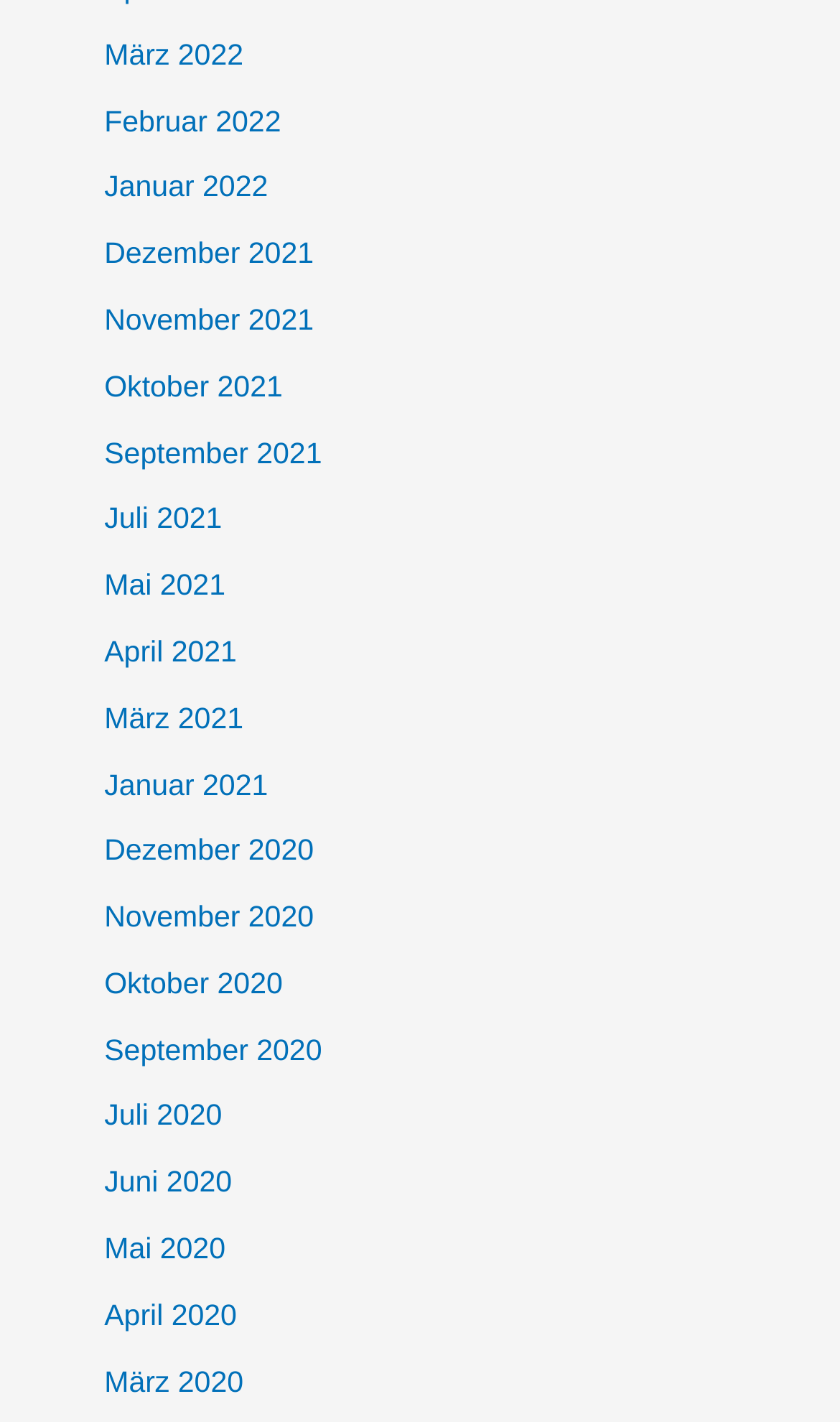Please identify the bounding box coordinates of the element's region that should be clicked to execute the following instruction: "view June 2020". The bounding box coordinates must be four float numbers between 0 and 1, i.e., [left, top, right, bottom].

[0.124, 0.82, 0.276, 0.843]